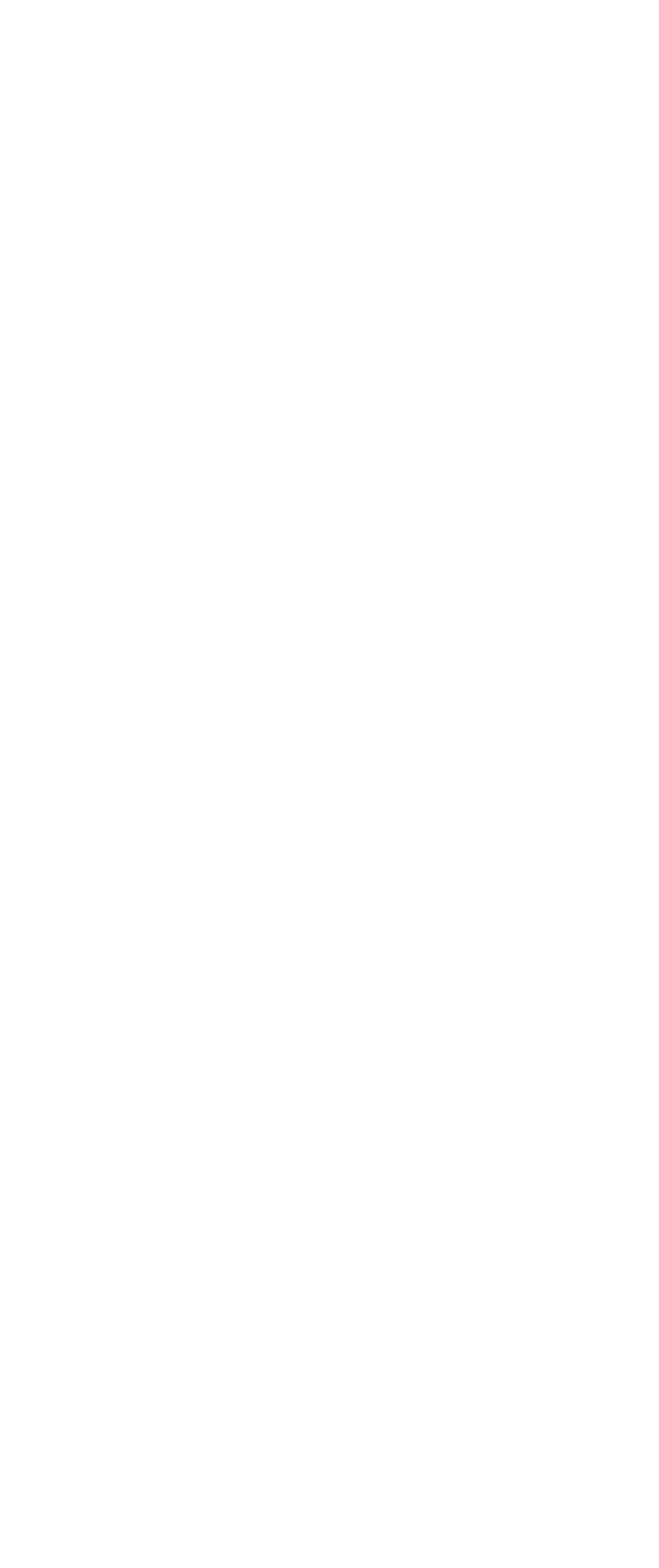Provide a brief response using a word or short phrase to this question:
How can users follow this website on social media?

Through multiple platforms